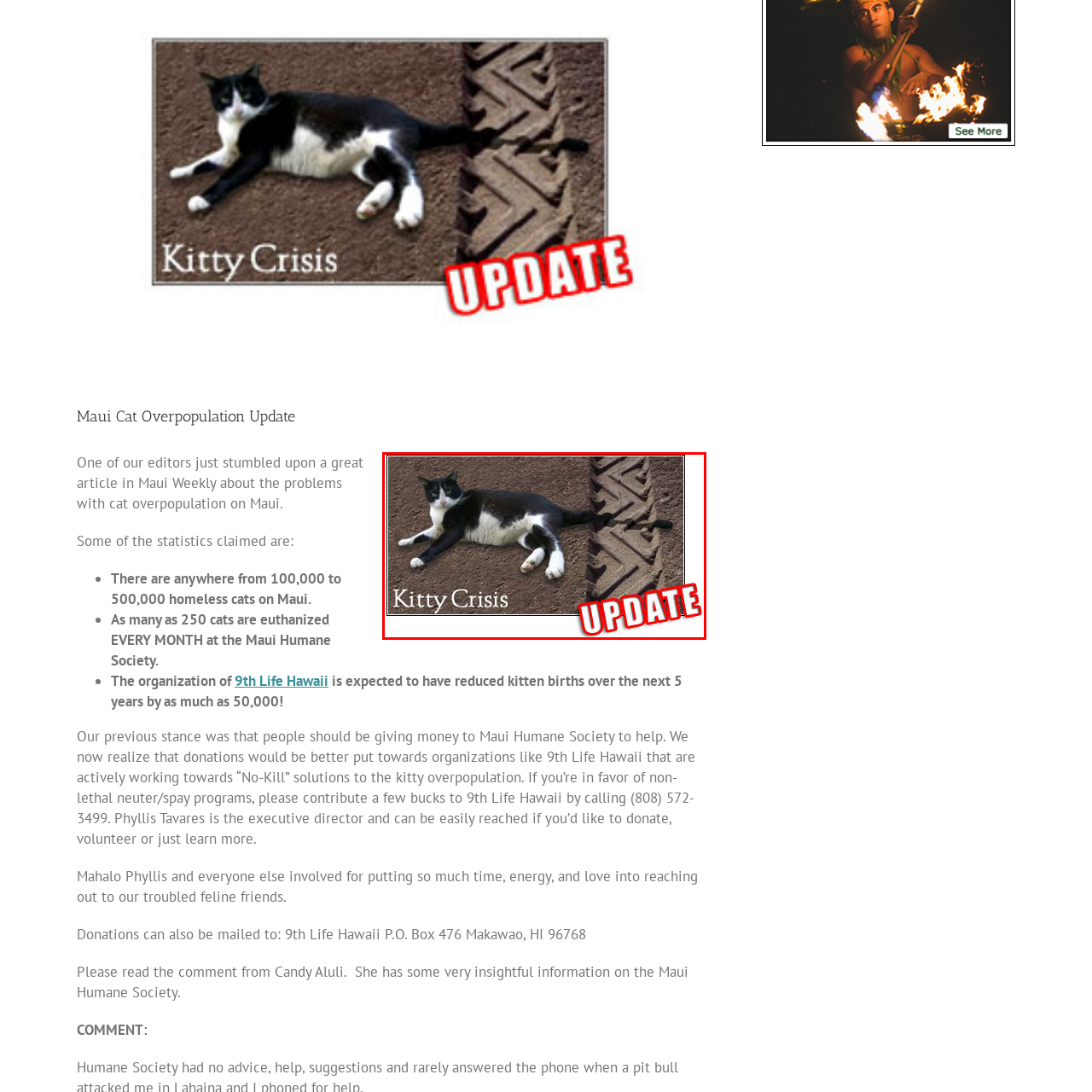Pay attention to the red boxed area, Where is the cat overpopulation issue taking place? Provide a one-word or short phrase response.

Maui